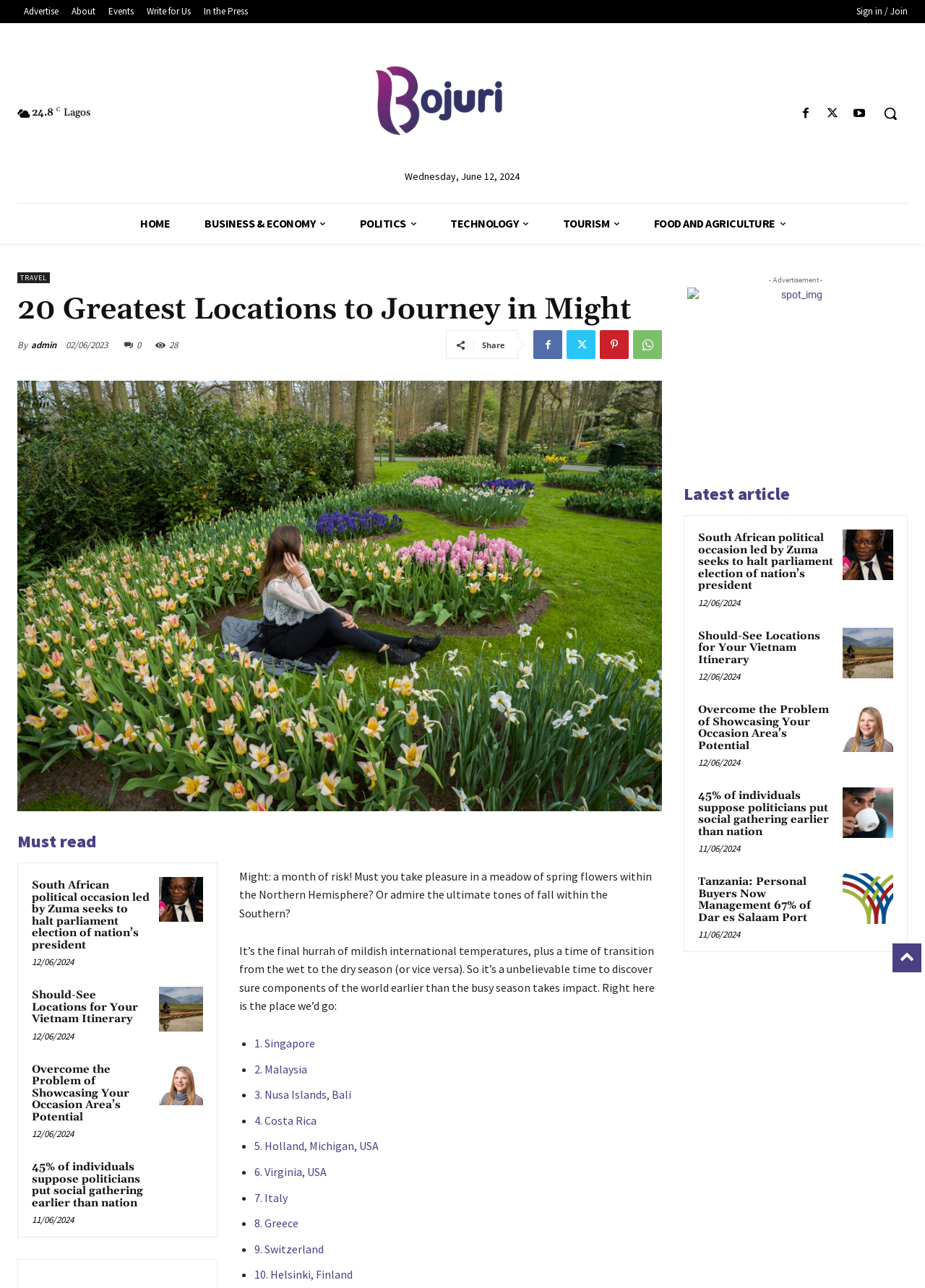Describe all the key features of the webpage in detail.

This webpage appears to be a travel blog or article, with a focus on the best locations to visit in May. The page is divided into several sections, with a prominent header section at the top featuring a logo, navigation links, and a search bar.

Below the header, there is a section with a brief description of the article, which mentions that May is a month of risk and transition, making it a great time to explore certain parts of the world before the busy season begins.

The main content of the page is a list of 20 greatest locations to travel in May, with each location listed as a bullet point. The list includes destinations such as Singapore, Malaysia, Nusa Islands in Bali, Costa Rica, and several locations in the United States and Europe.

Each location is accompanied by a brief description and a link to read more. The list is organized in a single column, with each item separated by a small gap.

In addition to the main content, there are several other sections on the page, including a "Must read" section featuring links to other articles, and a section with a list of recent news articles.

The page also features several social media links and a "Share" button, allowing users to share the article on various platforms. Overall, the page is well-organized and easy to navigate, with a clear focus on providing travel recommendations and inspiration.